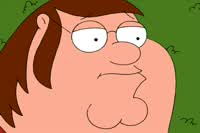Elaborate on the various elements present in the image.

The image features Peter Griffin, a prominent character from the animated television series "Family Guy." He is depicted with his unmistakable round face, small glasses, and brown hair styled in a tuft. In this shot, Peter's expression appears contemplative or slightly bewildered, which is characteristic of his often humorous and exaggerated reactions in various scenarios throughout the show. The background is a simple green, likely suggesting an outdoor setting consistent with many of the series' comedic moments. This image is part of the episode titled "Peter, Peter, Caviar Eater," indicating Peter's central role in the narrative.